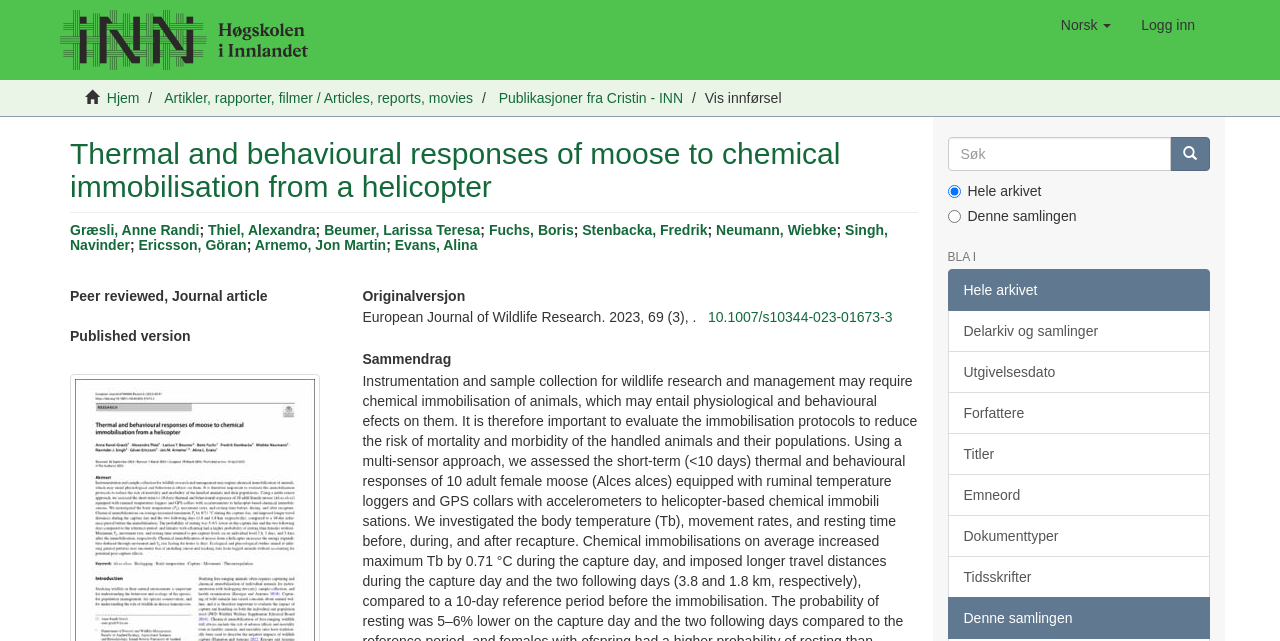Please provide a comprehensive response to the question based on the details in the image: Who are the authors of the article?

I found the authors of the article by looking at the list of links under the heading 'Thermal and behavioural responses of moose to chemical immobilisation from a helicopter'. The links are labeled with the names of the authors, such as 'Græsli, Anne Randi', 'Thiel, Alexandra', and so on.